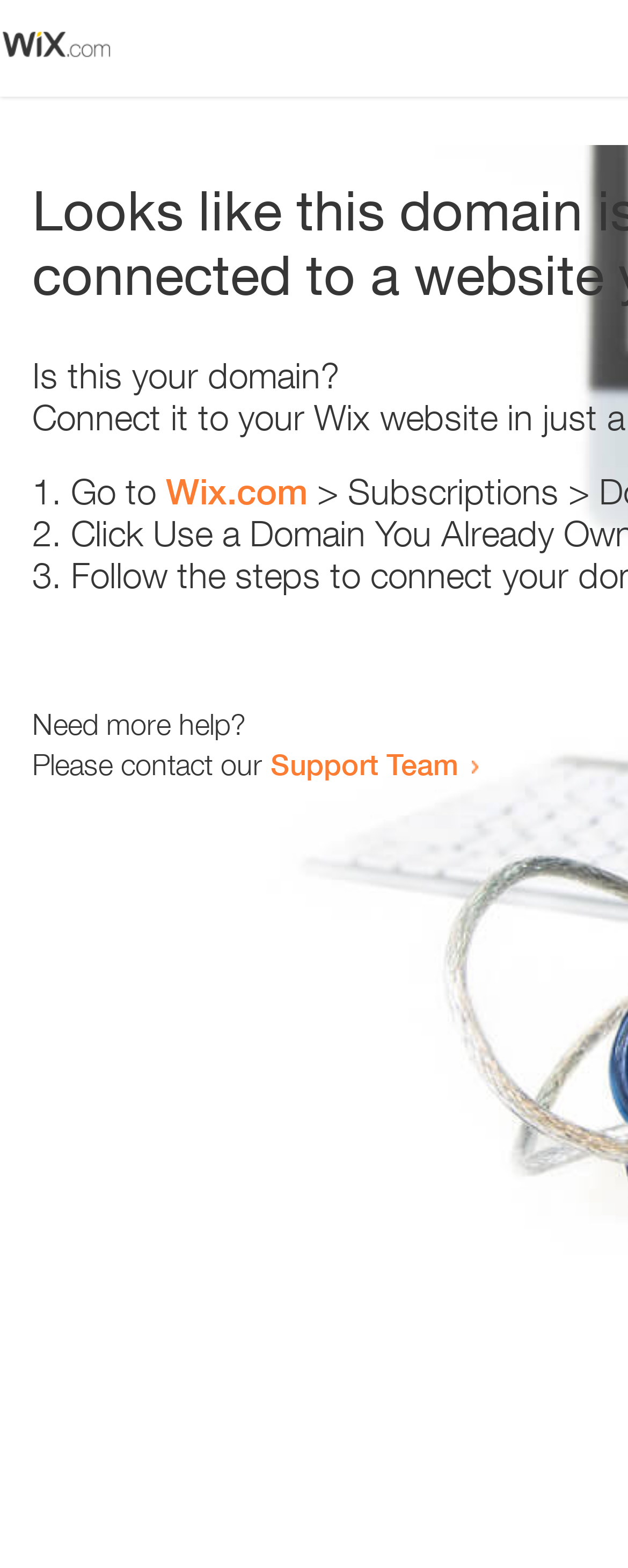Given the description of the UI element: "Uber Eats", predict the bounding box coordinates in the form of [left, top, right, bottom], with each value being a float between 0 and 1.

None